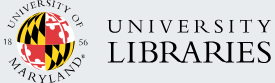Offer a detailed narrative of the scene depicted in the image.

The image displays the logo of the University of Maryland Libraries, featuring a prominent design that incorporates the university's emblem. The emblem includes the year "1856," symbolizing the establishment of the university, and is adorned with red, black, and yellow colors, reflecting the state flag of Maryland. To the right, the text "UNIVERSITY LIBRARIES" is styled in a bold font, emphasizing the commitment of the libraries to serving the academic community. This logo signifies a resourceful hub for research and learning at the University of Maryland.